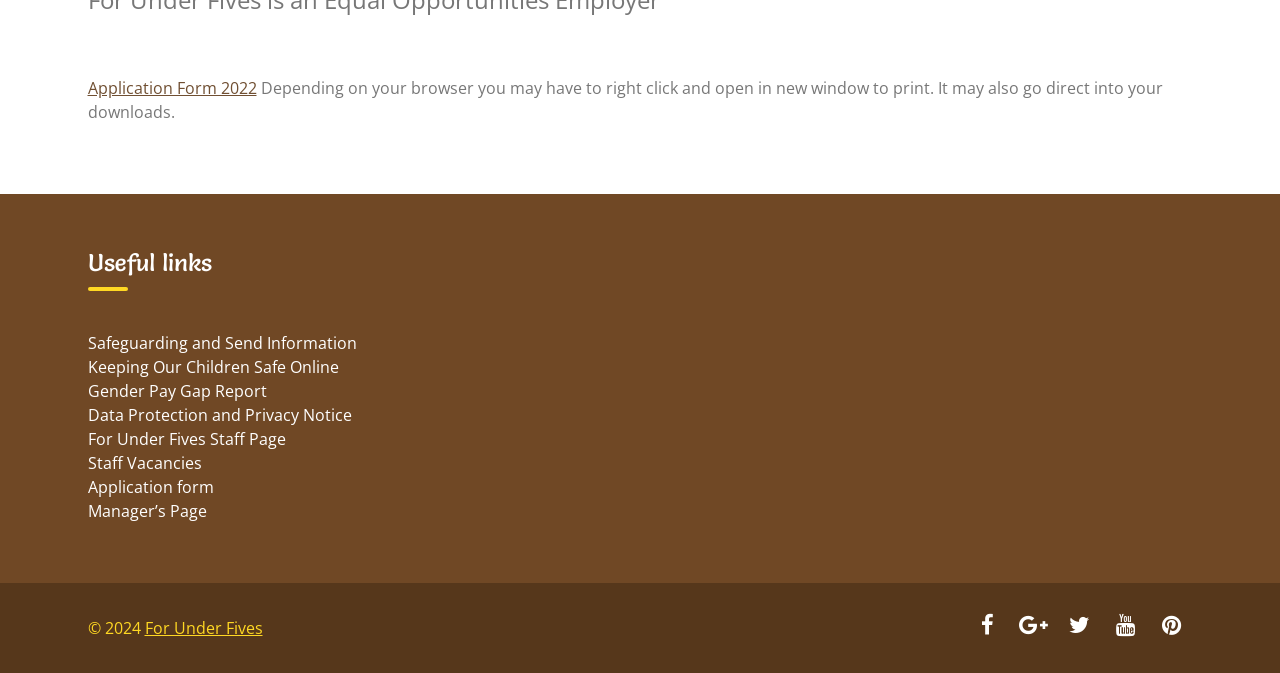Identify the bounding box of the HTML element described here: "Keeping Our Children Safe Online". Provide the coordinates as four float numbers between 0 and 1: [left, top, right, bottom].

[0.068, 0.529, 0.264, 0.562]